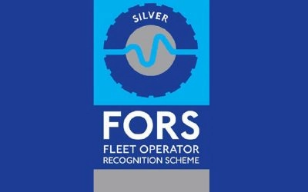What does the FORS accreditation illustrate about National Pile Croppers?
Based on the image, please offer an in-depth response to the question.

The question asks about what the FORS accreditation illustrates about National Pile Croppers. The caption states that the accreditation illustrates National Pile Croppers' dedication to maintaining high standards for their fleet operations, providing assurance to clients about the quality and reliability of their services, which reflects their commitment to operational excellence and safety.